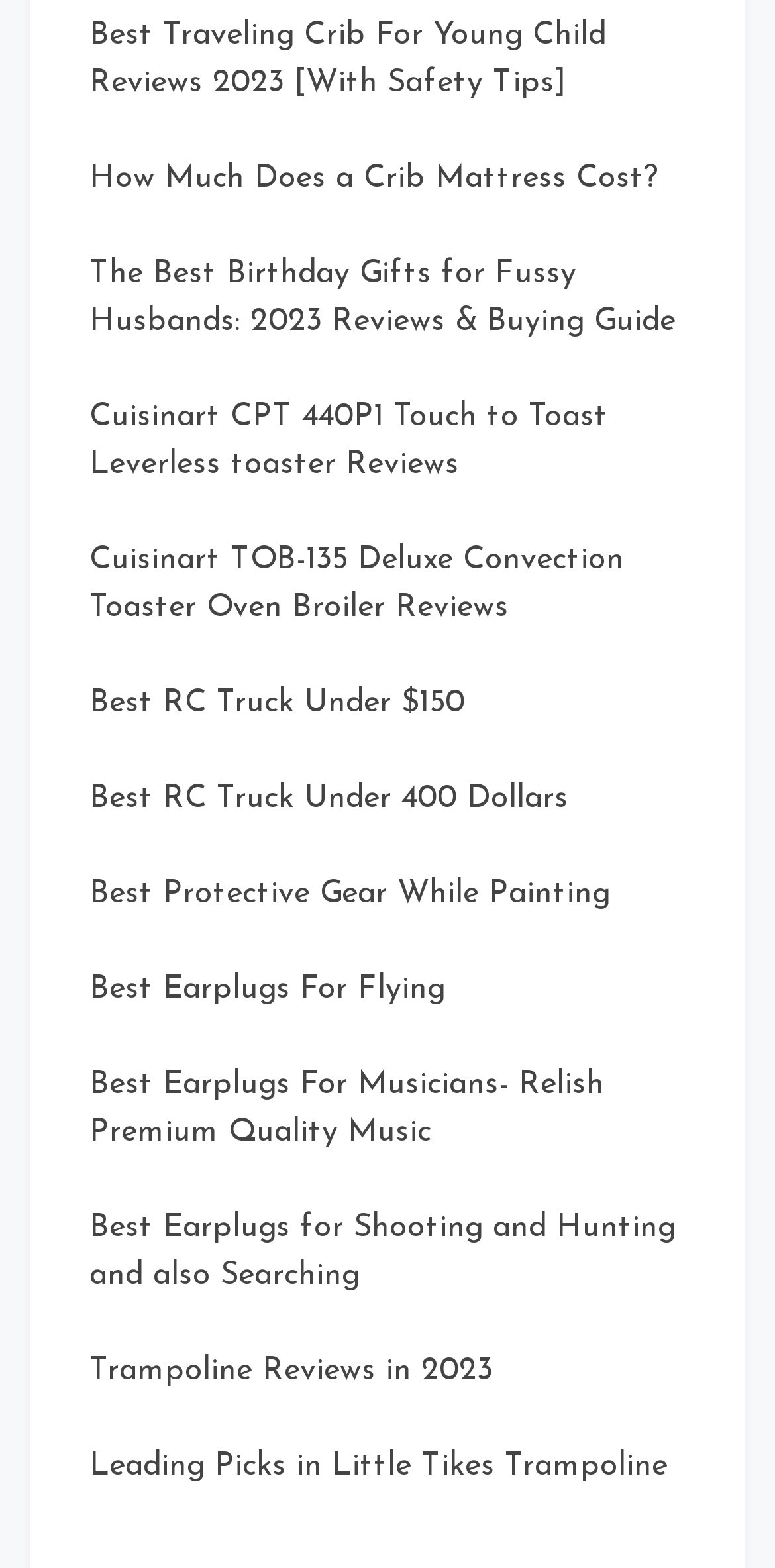Provide the bounding box coordinates of the UI element this sentence describes: "Trampoline Reviews in 2023".

[0.115, 0.865, 0.636, 0.885]